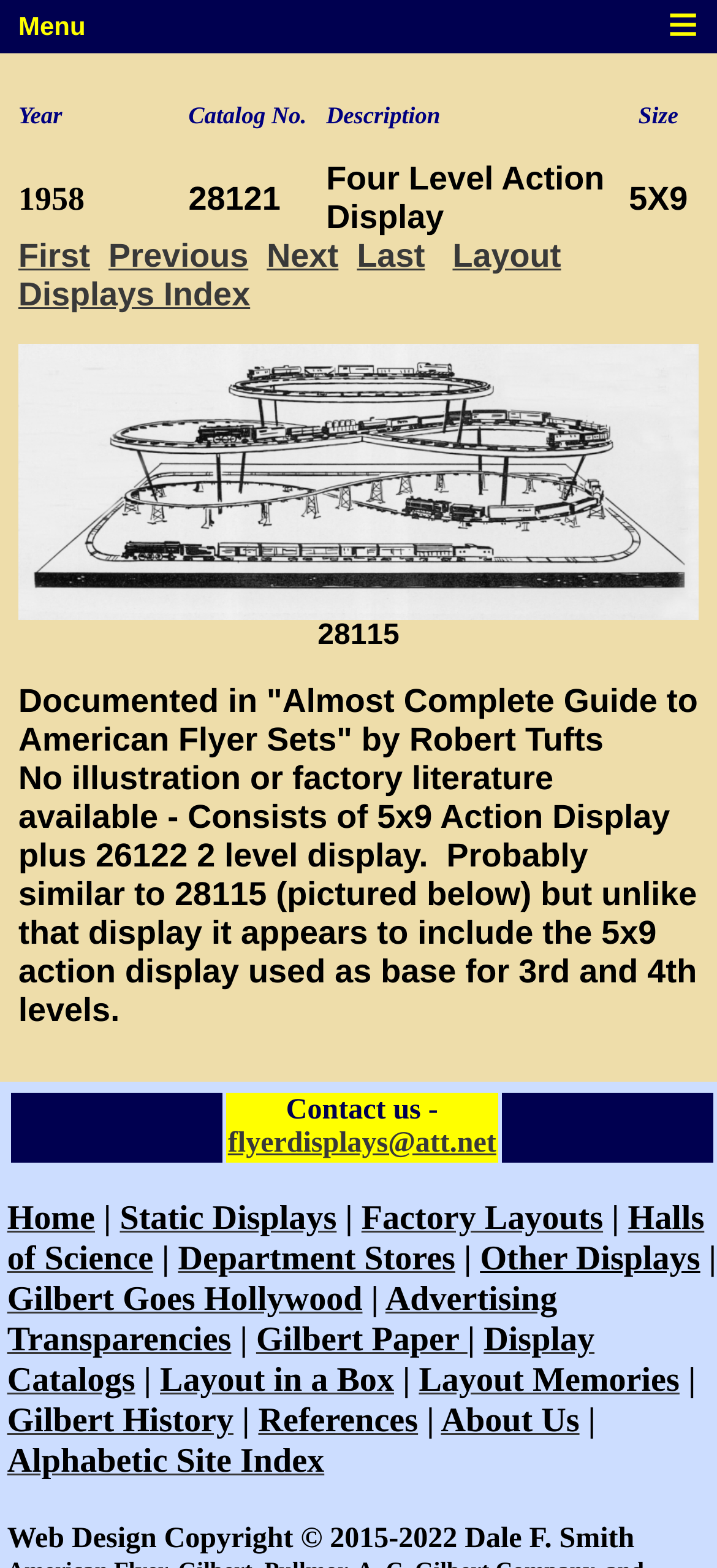Pinpoint the bounding box coordinates of the element to be clicked to execute the instruction: "View the 'Gallery'".

None